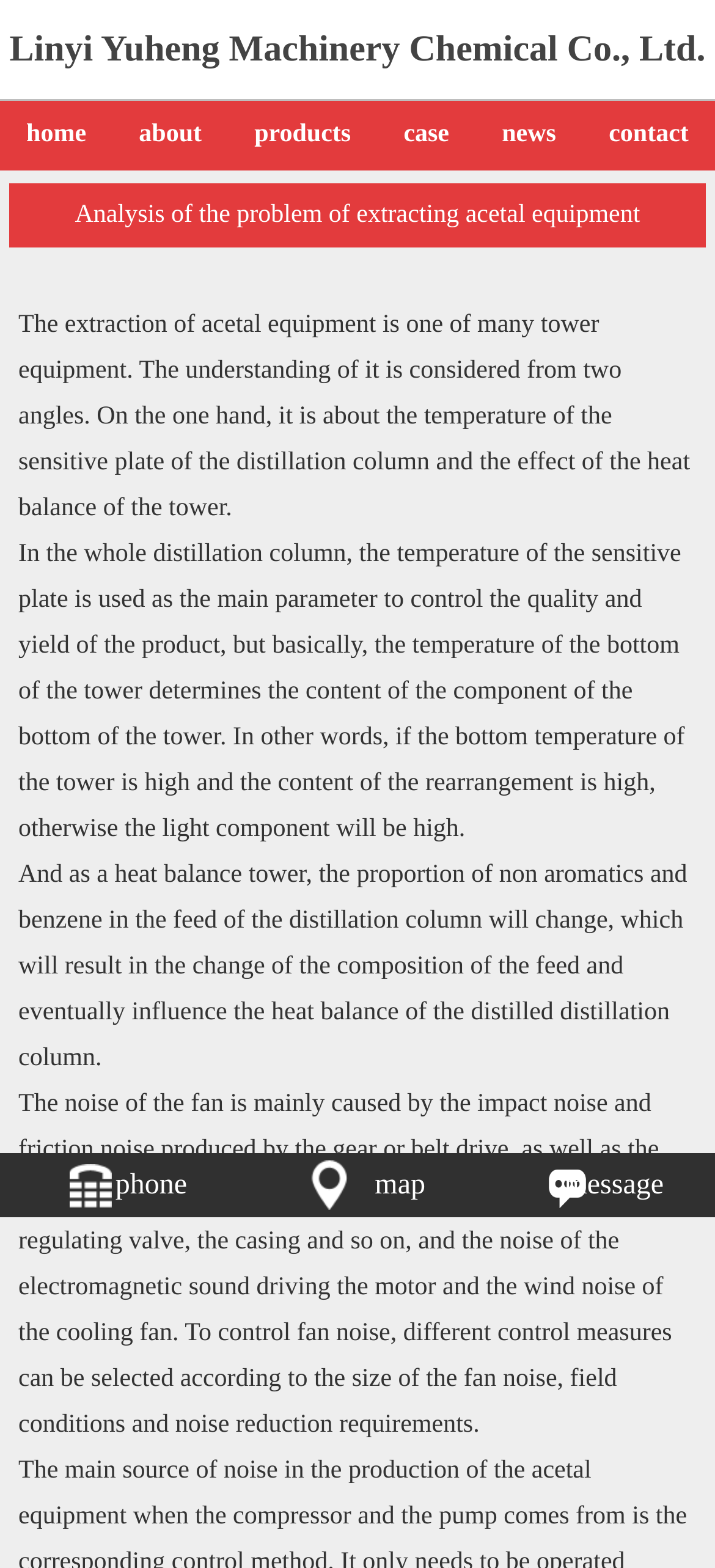Please find the bounding box coordinates of the section that needs to be clicked to achieve this instruction: "call us".

[0.0, 0.735, 0.333, 0.776]